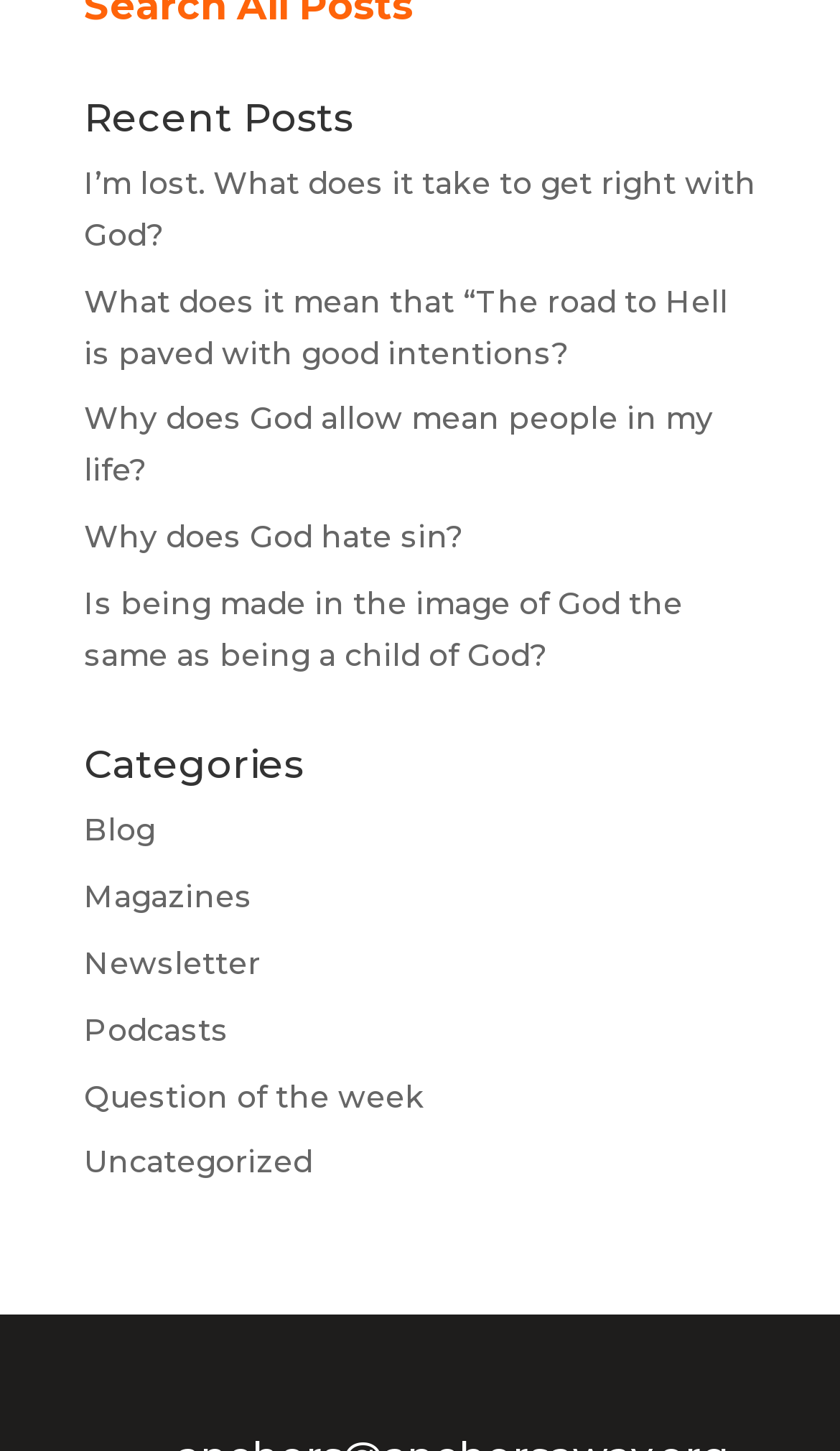Find the bounding box coordinates for the area you need to click to carry out the instruction: "View the recent posts". The coordinates should be four float numbers between 0 and 1, indicated as [left, top, right, bottom].

[0.1, 0.069, 0.9, 0.11]